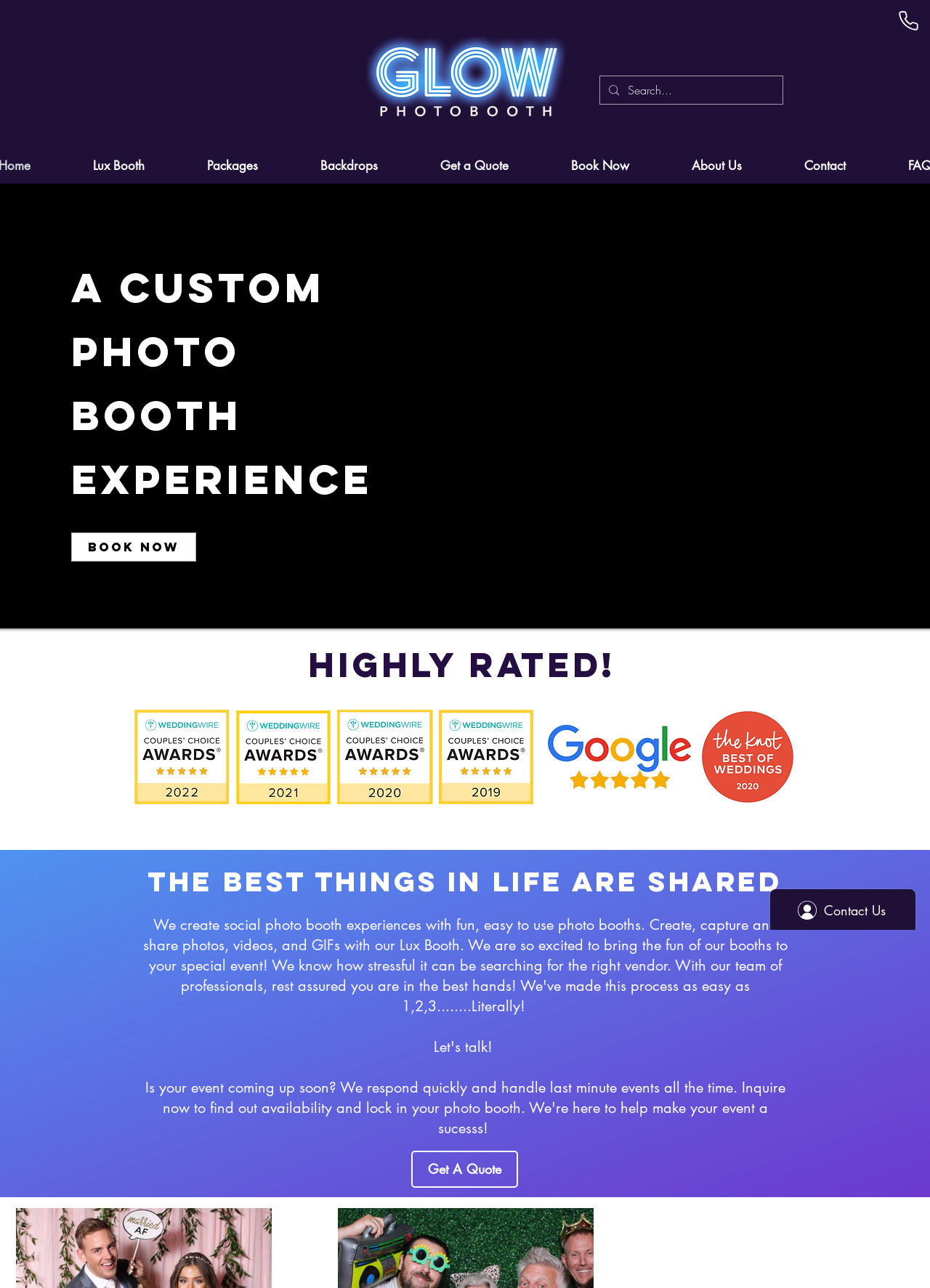Please locate the bounding box coordinates of the element's region that needs to be clicked to follow the instruction: "Get a quote". The bounding box coordinates should be provided as four float numbers between 0 and 1, i.e., [left, top, right, bottom].

[0.44, 0.114, 0.58, 0.143]